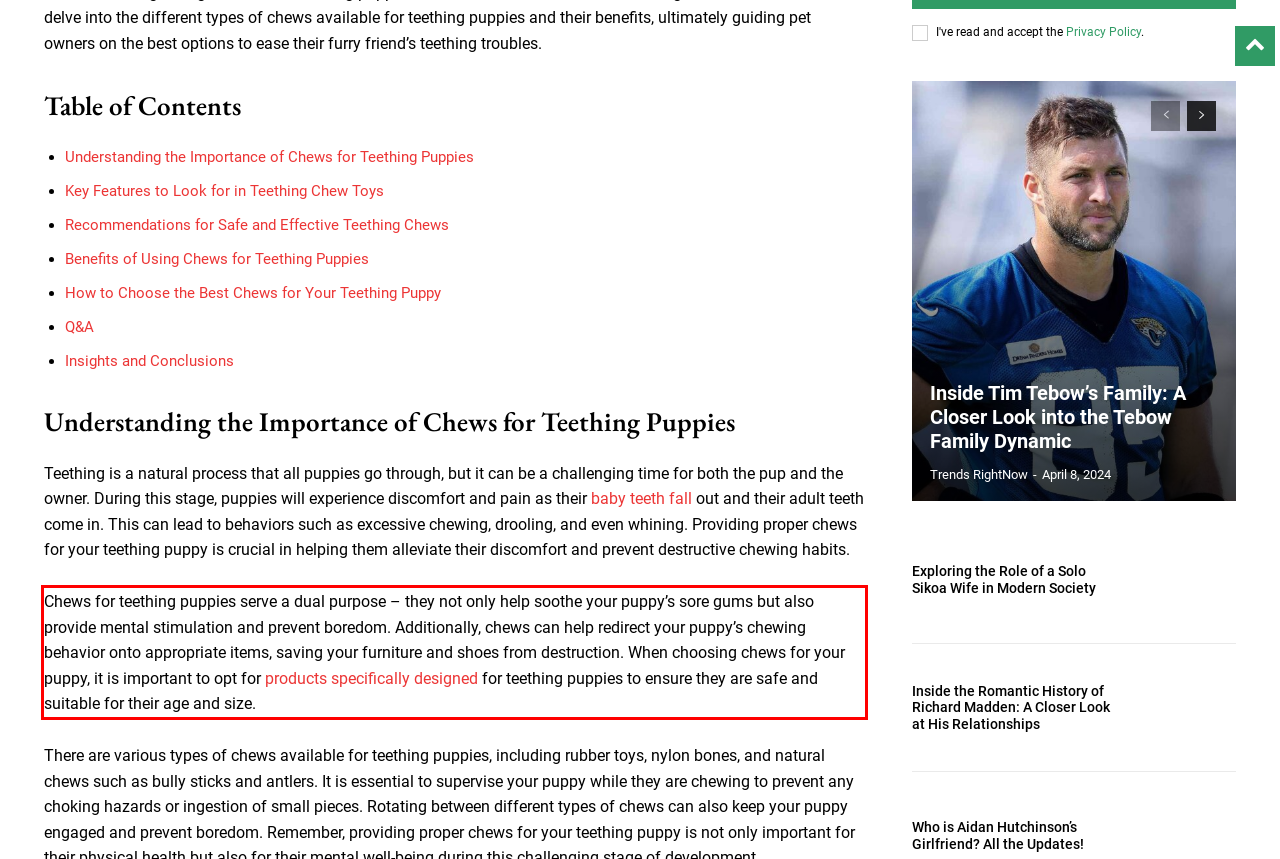You are given a webpage screenshot with a red bounding box around a UI element. Extract and generate the text inside this red bounding box.

Chews for teething puppies serve a dual purpose – they not only help soothe your puppy’s sore gums but also provide mental stimulation and prevent boredom. Additionally, chews can help redirect your puppy’s chewing behavior onto appropriate items, saving your furniture and shoes from destruction. When choosing chews for your puppy, it is important to opt for products specifically designed for teething puppies to ensure they are safe and suitable for their age and size.